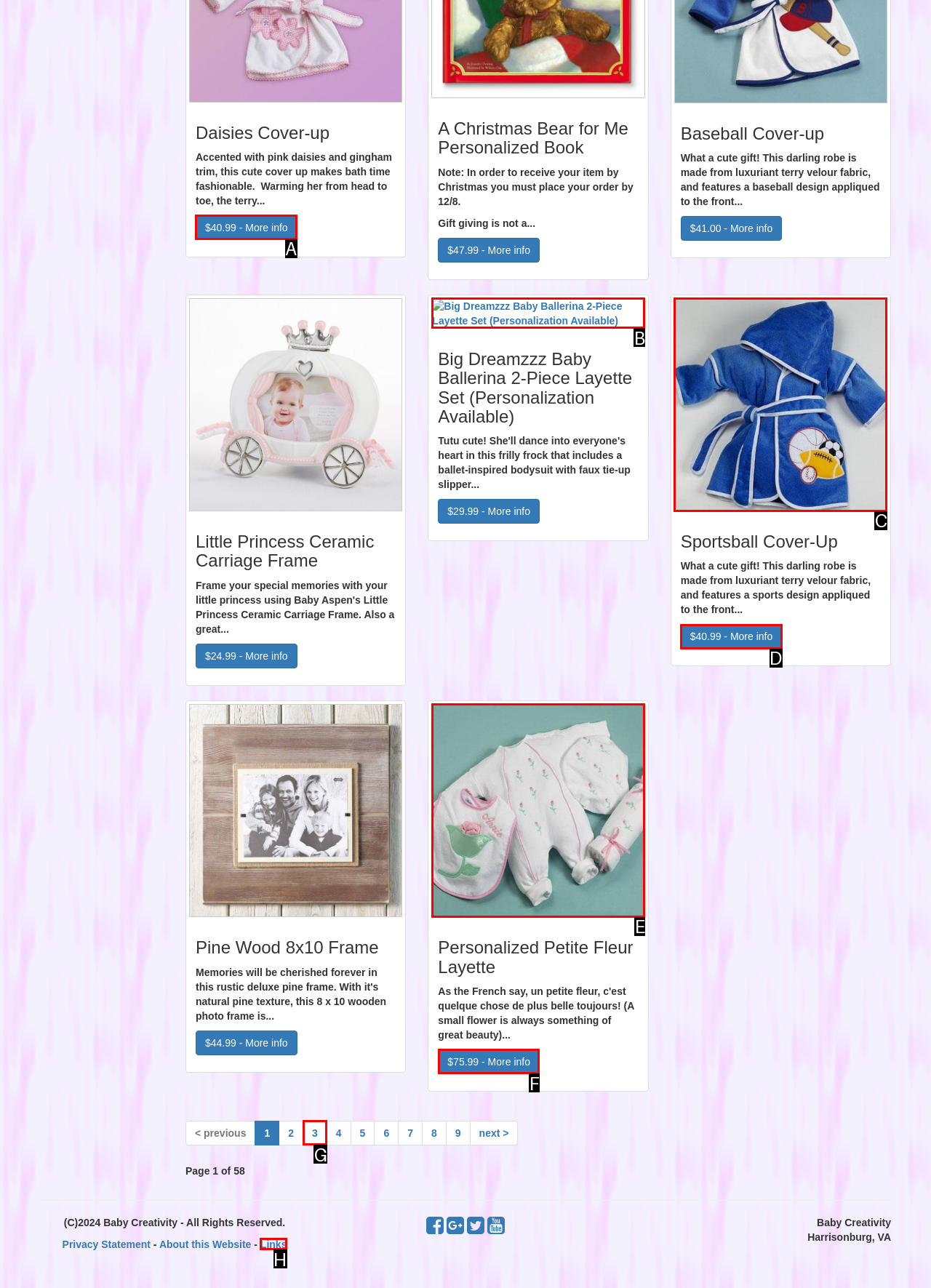Given the task: View more information about Daisies Cover-up, indicate which boxed UI element should be clicked. Provide your answer using the letter associated with the correct choice.

A